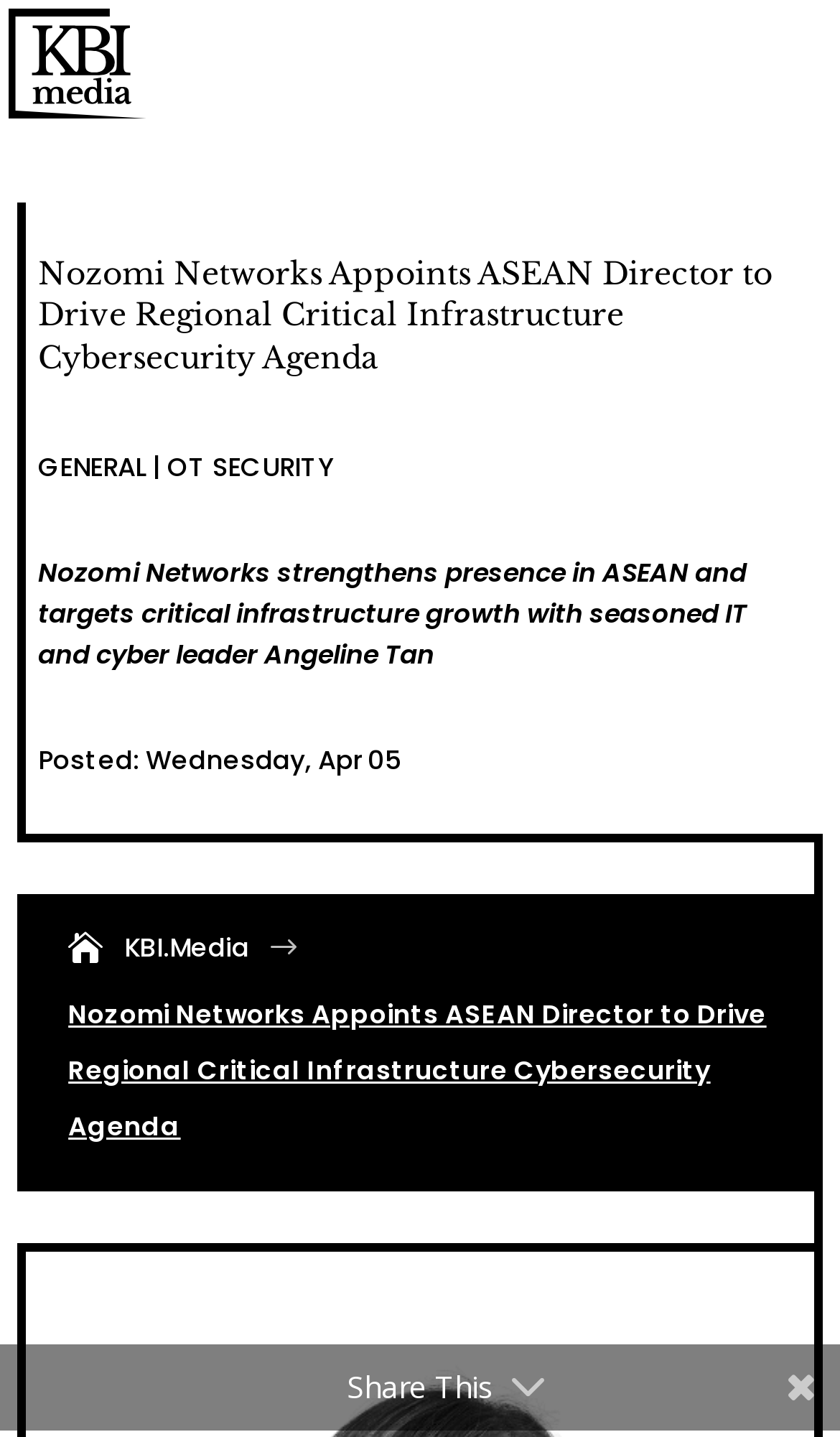Who is the appointed director?
From the image, respond with a single word or phrase.

Angeline Tan